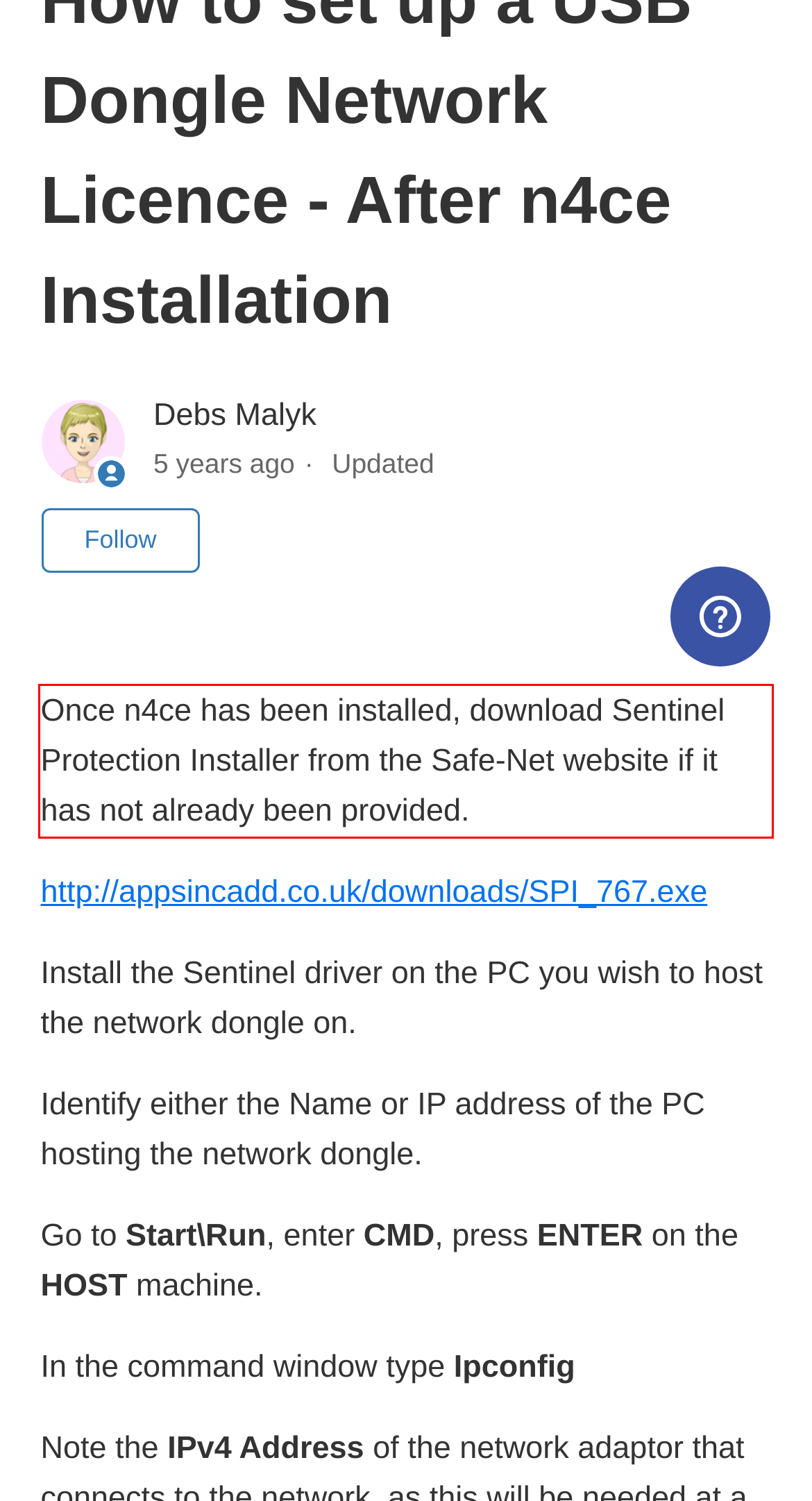You have a screenshot of a webpage with a red bounding box. Use OCR to generate the text contained within this red rectangle.

Once n4ce has been installed, download Sentinel Protection Installer from the Safe-Net website if it has not already been provided.